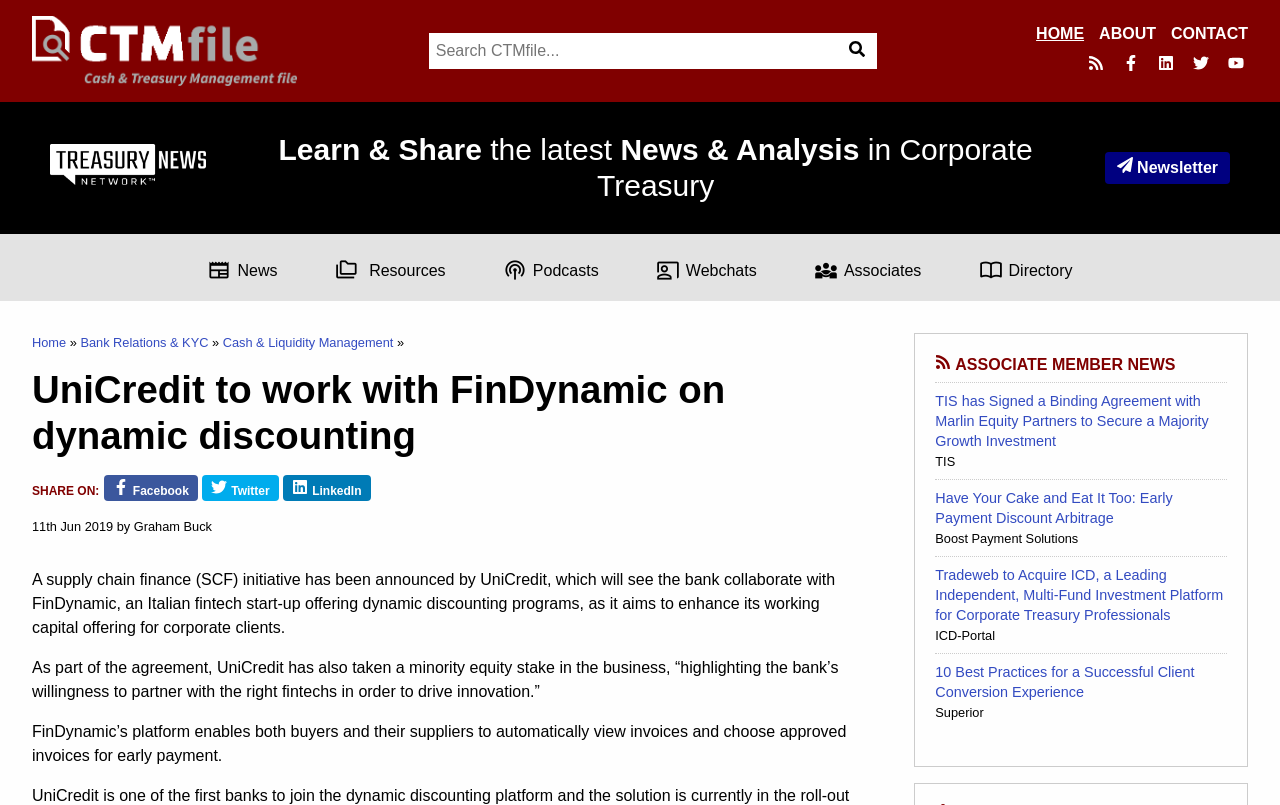Answer the question with a single word or phrase: 
How many social media links are present?

5